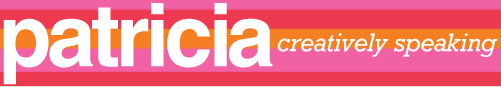What is the dominant color scheme of the background?
Using the image, answer in one word or phrase.

Pink and orange